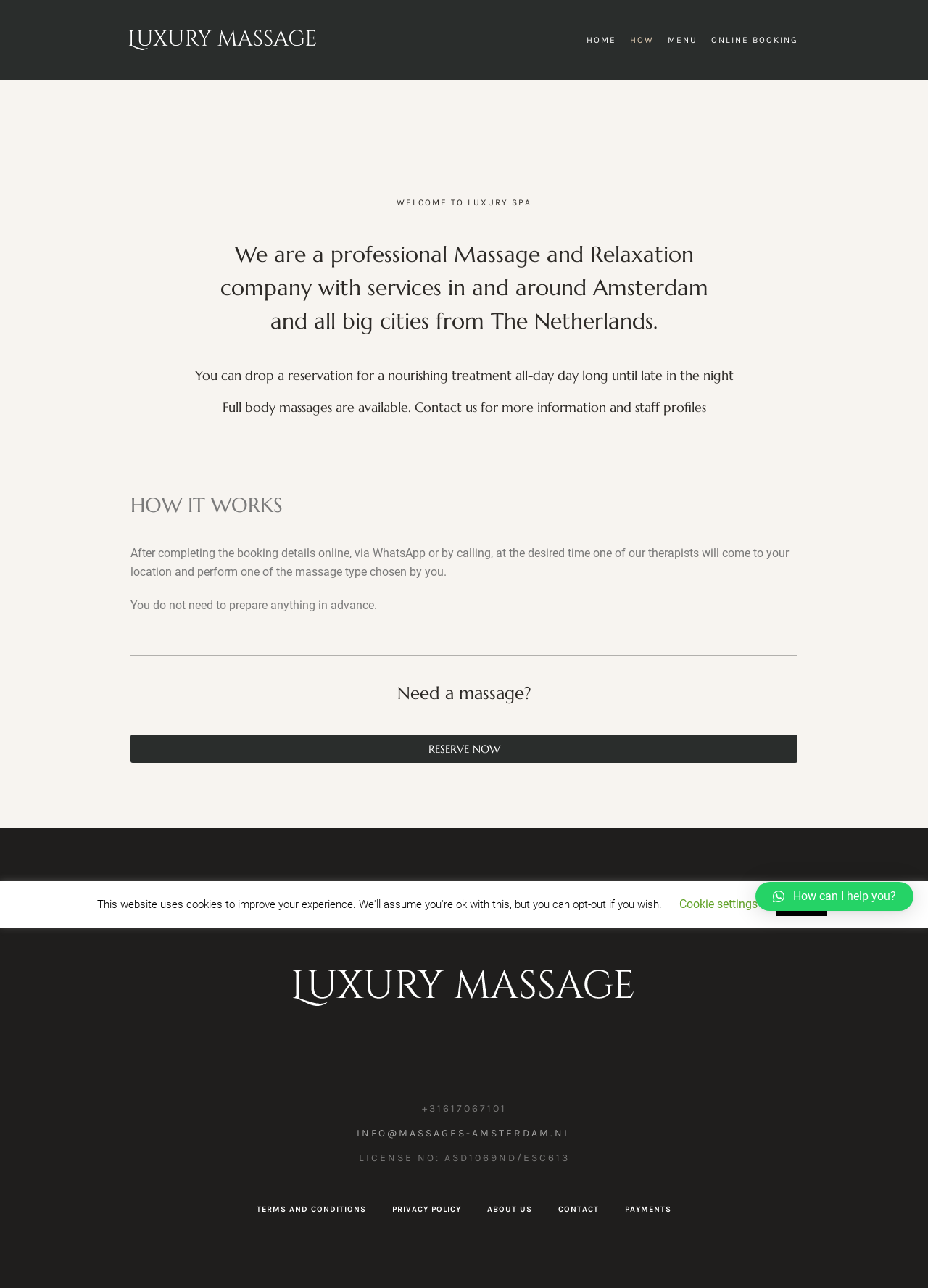Predict the bounding box of the UI element based on this description: "How".

[0.672, 0.02, 0.712, 0.042]